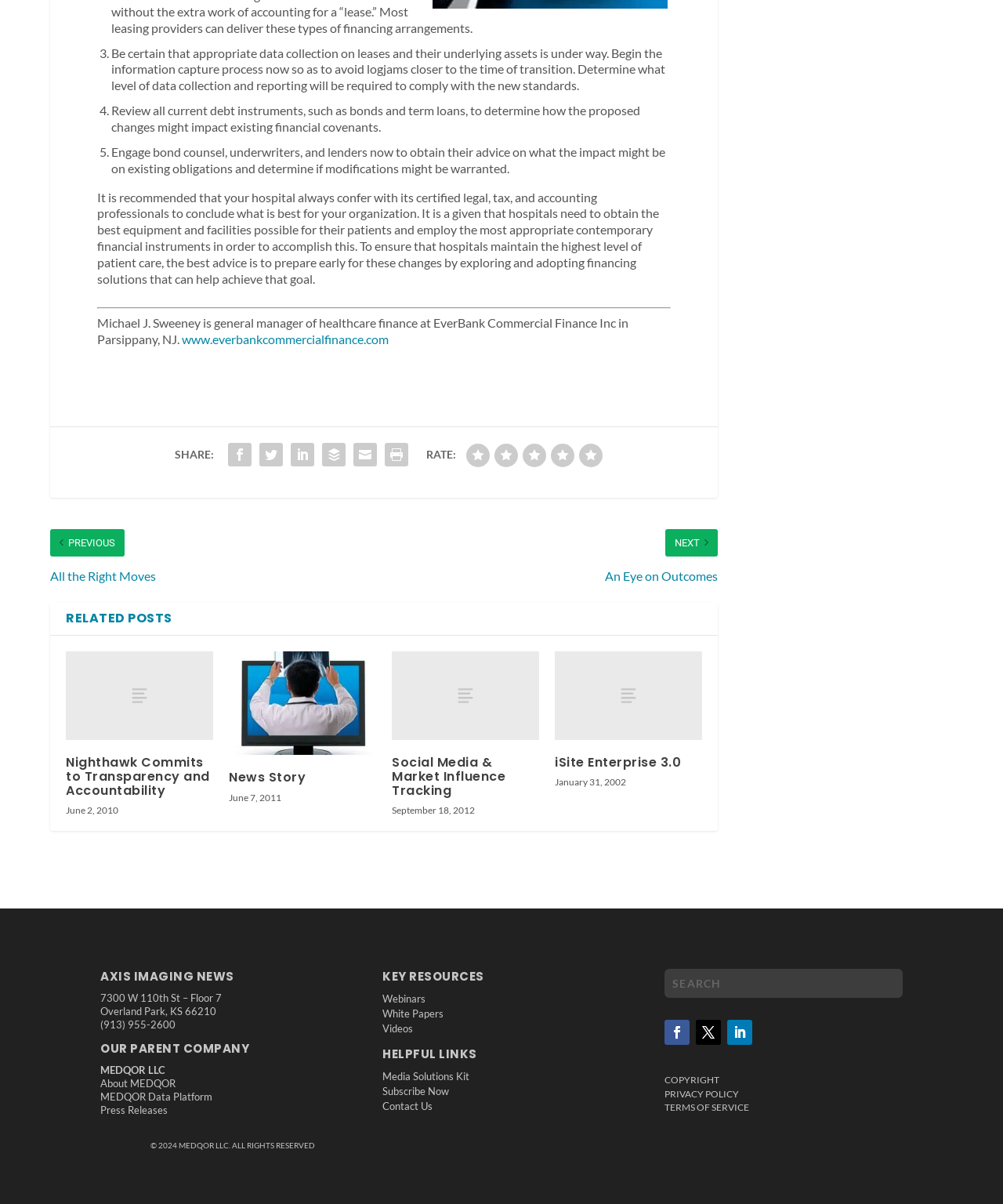Find the bounding box coordinates of the element to click in order to complete the given instruction: "Click the 'Nighthawk Commits to Transparency and Accountability' link."

[0.066, 0.532, 0.212, 0.605]